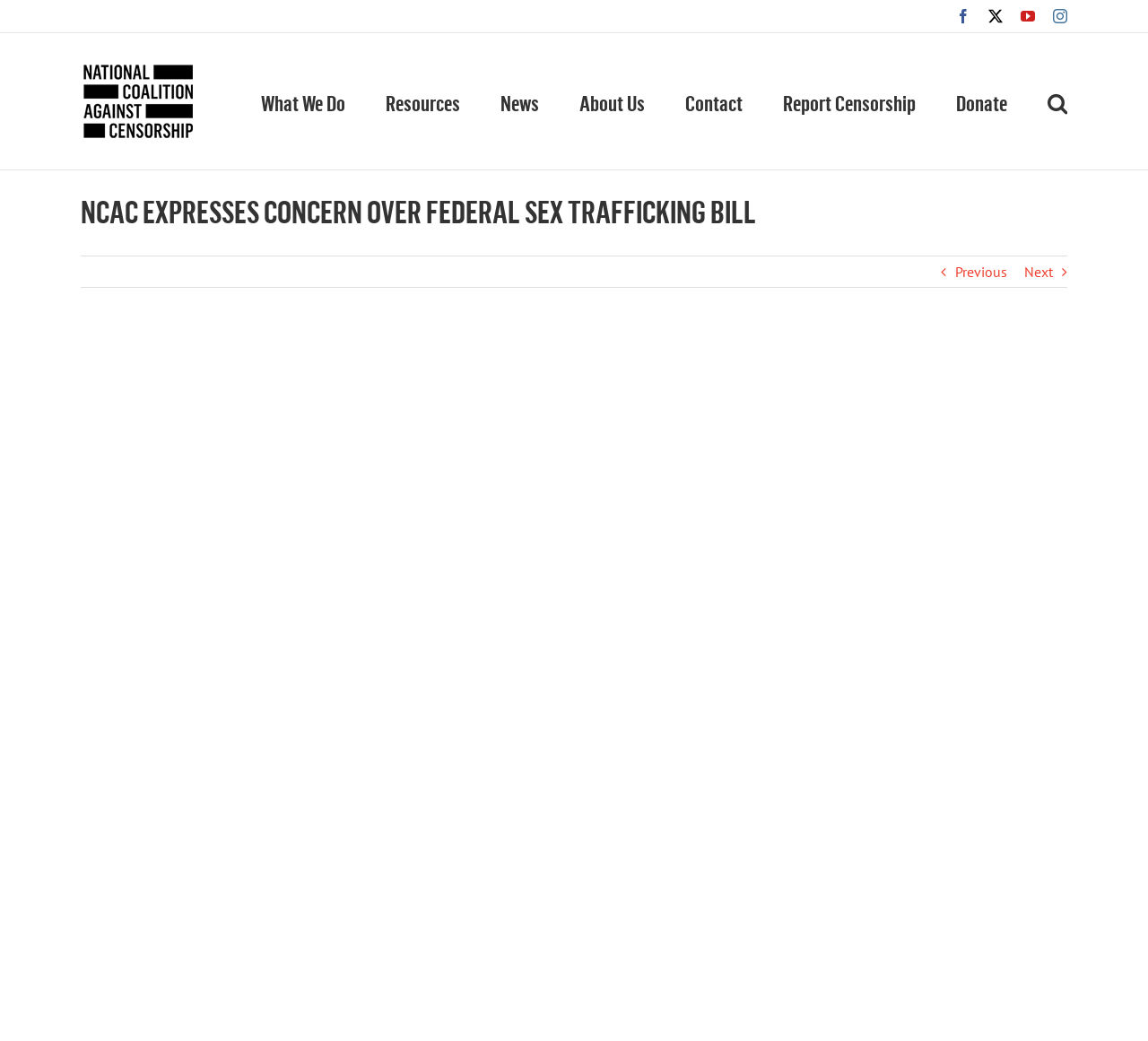Using the information in the image, give a comprehensive answer to the question: 
What are the social media platforms linked on the webpage?

I found the answer by examining the links at the top right corner of the webpage, which have icons and text indicating Facebook, YouTube, and Instagram.